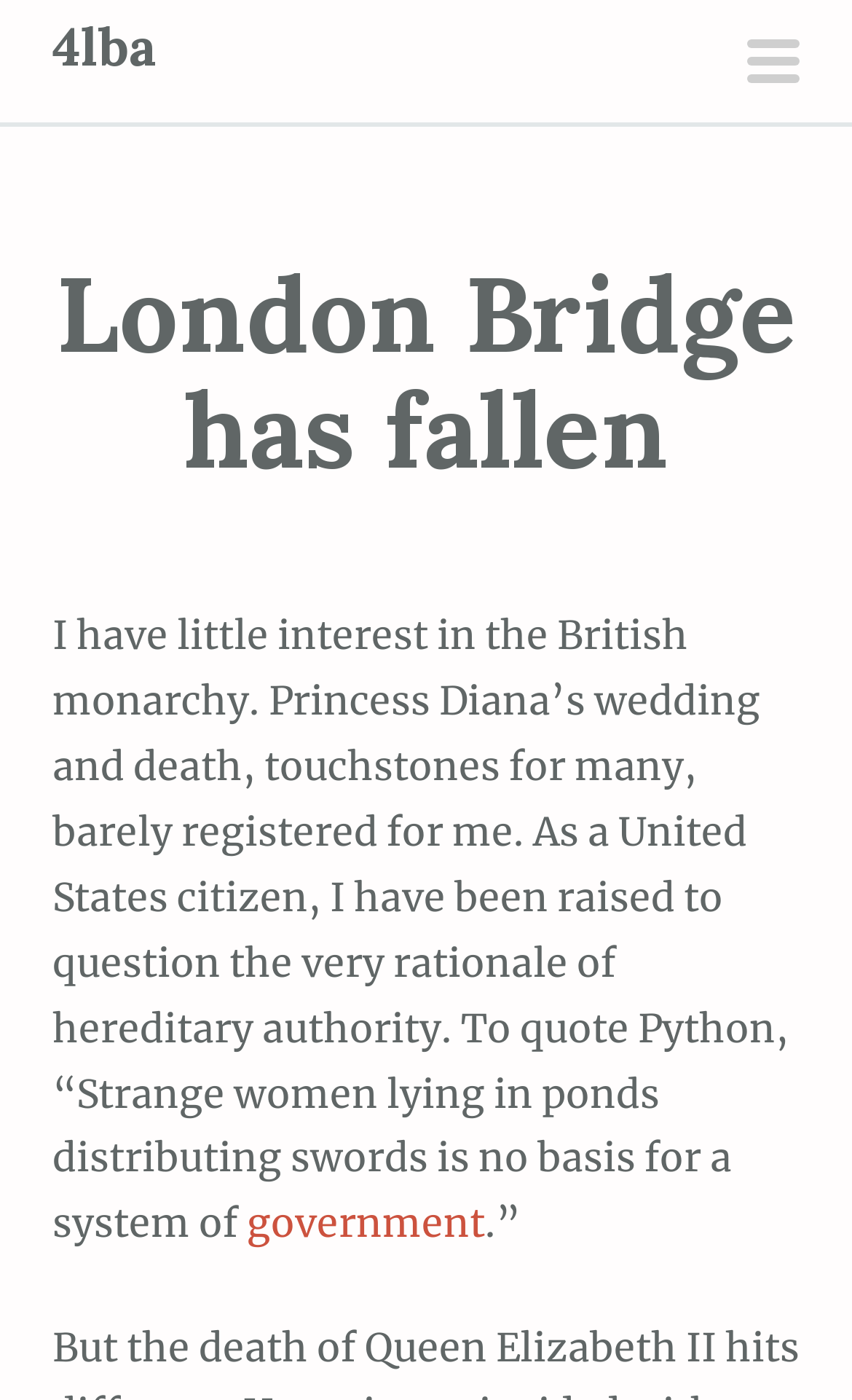Answer the question with a single word or phrase: 
What is the reference to in the quote?

Python